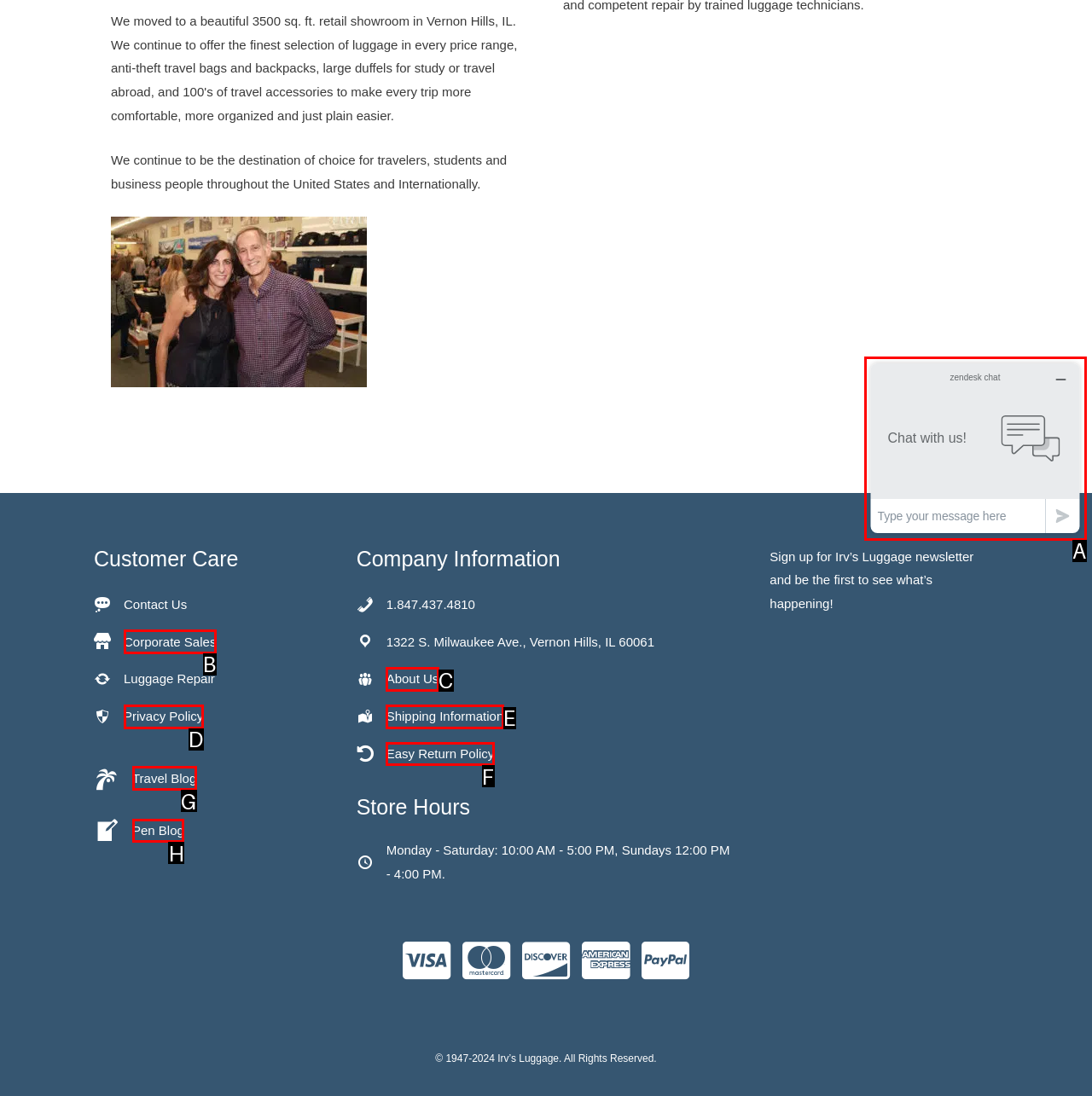Match the following description to the correct HTML element: Easy Return Policy Indicate your choice by providing the letter.

F